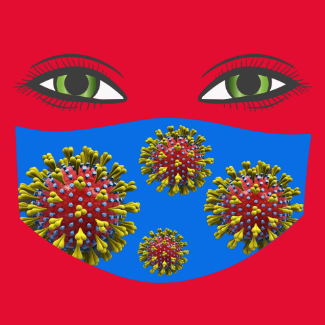What is the color of the stylized face's eyes?
Make sure to answer the question with a detailed and comprehensive explanation.

According to the caption, the stylized face features engaging green eyes, which implies that the color of the eyes is green.